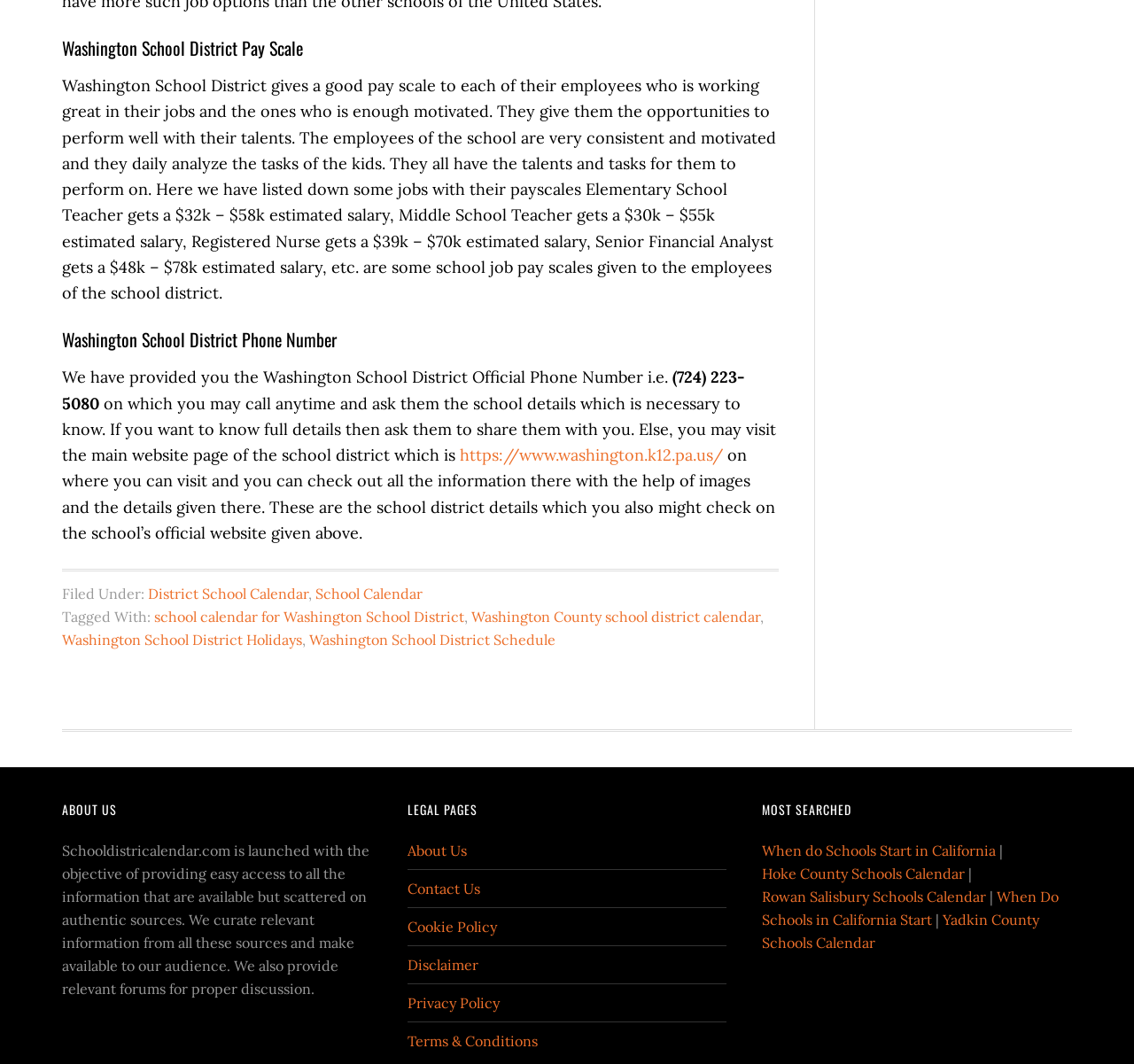Provide a thorough and detailed response to the question by examining the image: 
What is the phone number of Washington School District?

The phone number of Washington School District is provided in the text '(724) 223-5080' which is mentioned as the official phone number to call for school details.